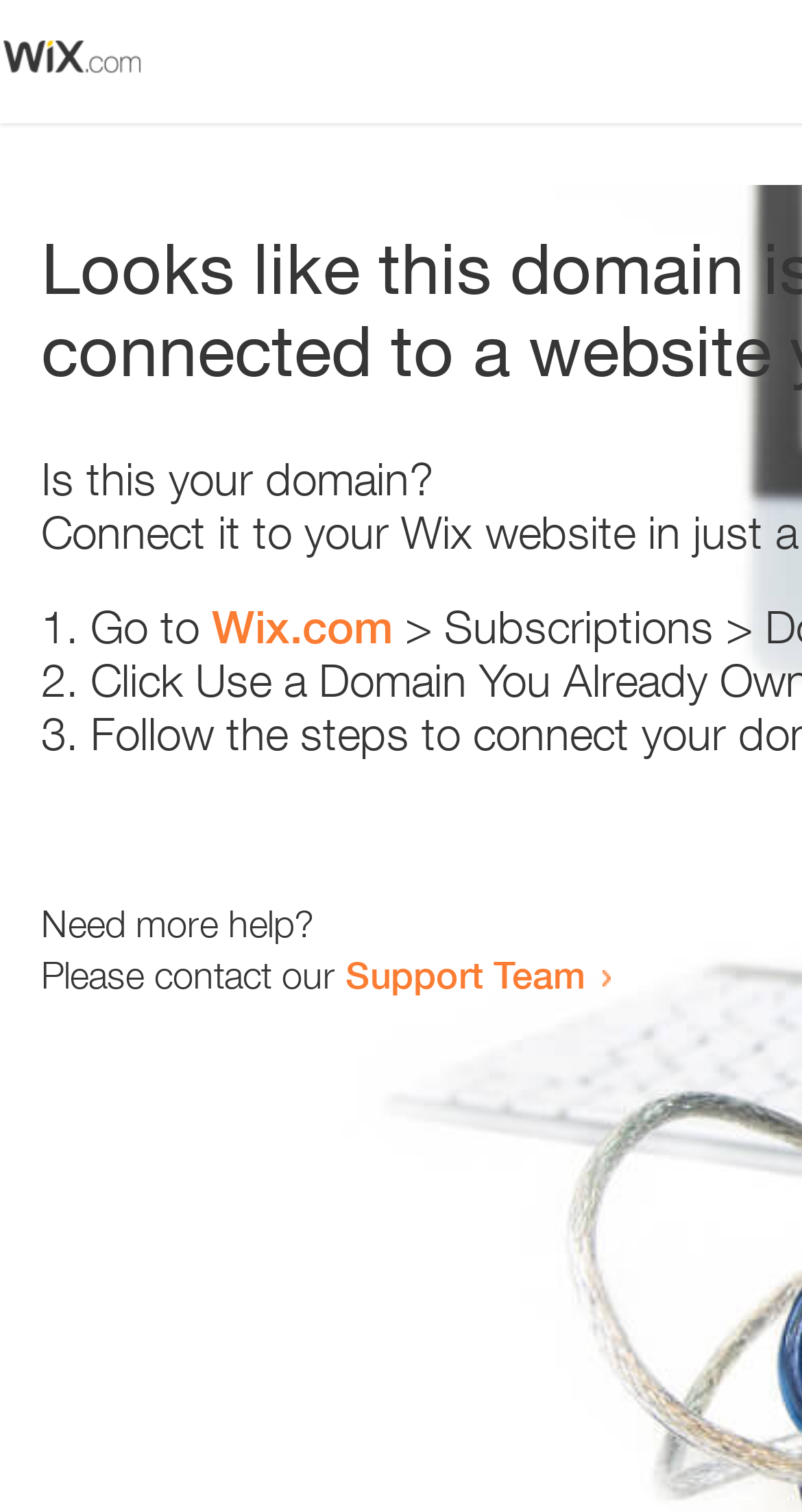Give a succinct answer to this question in a single word or phrase: 
What is the domain in question?

this domain